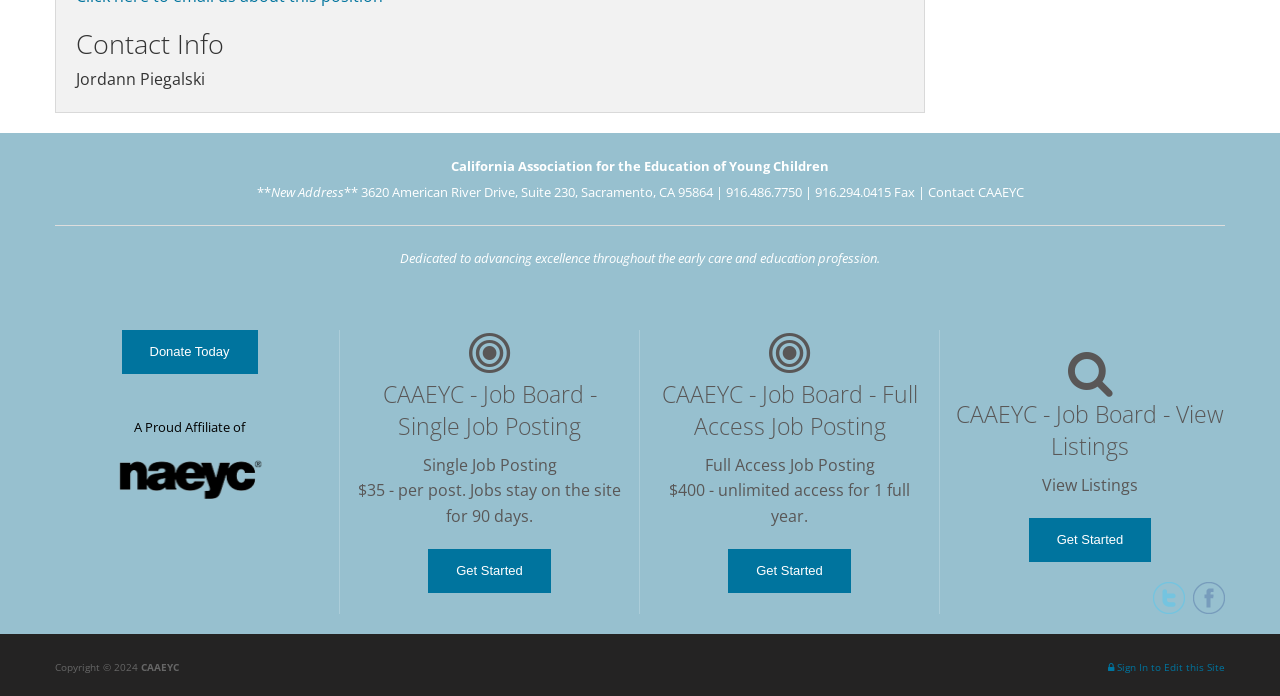Please respond to the question using a single word or phrase:
What is the organization affiliated with, according to the image on the webpage?

NAEYC